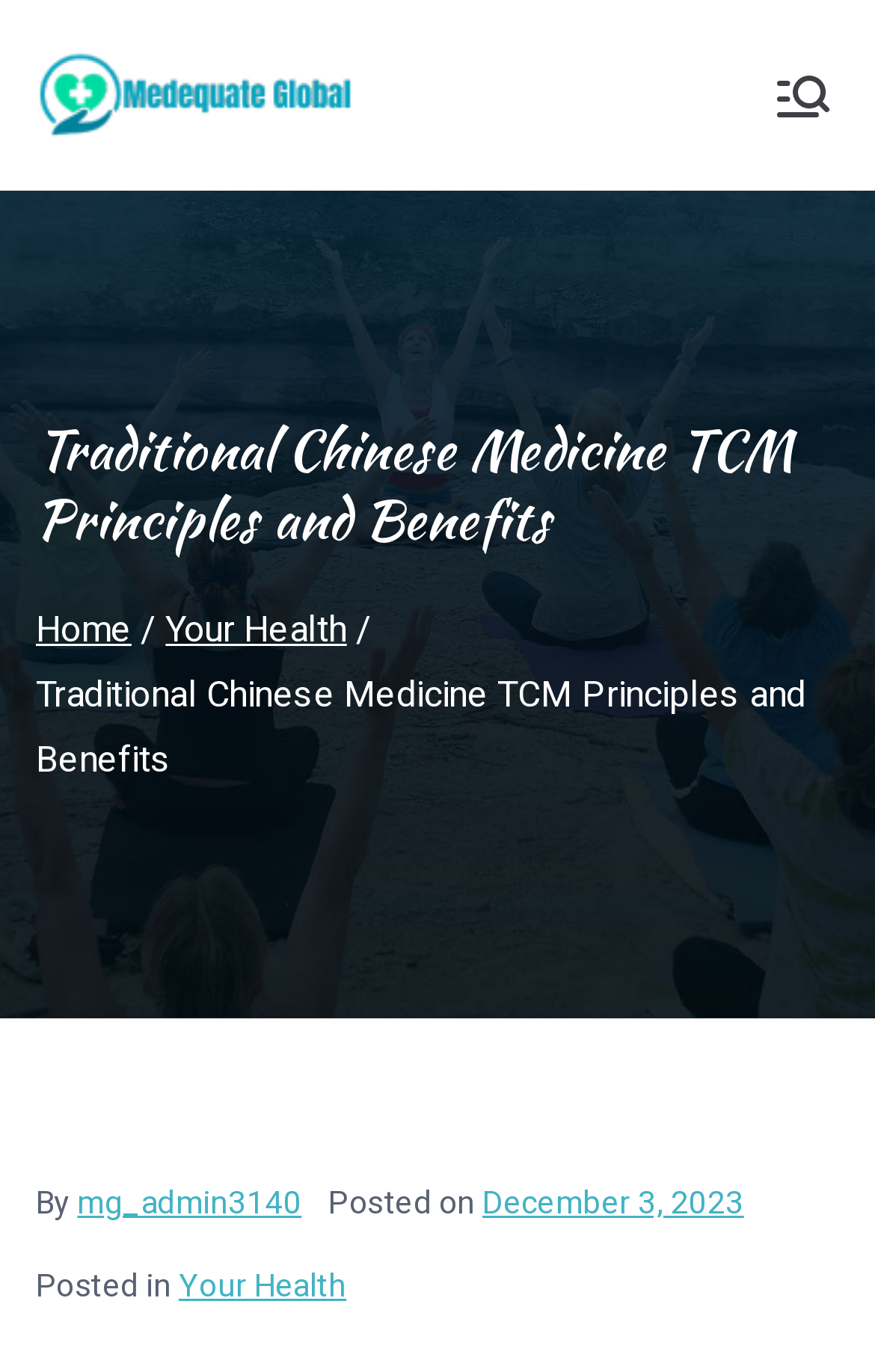Specify the bounding box coordinates of the element's area that should be clicked to execute the given instruction: "read the post by mg_admin3140". The coordinates should be four float numbers between 0 and 1, i.e., [left, top, right, bottom].

[0.088, 0.86, 0.345, 0.894]